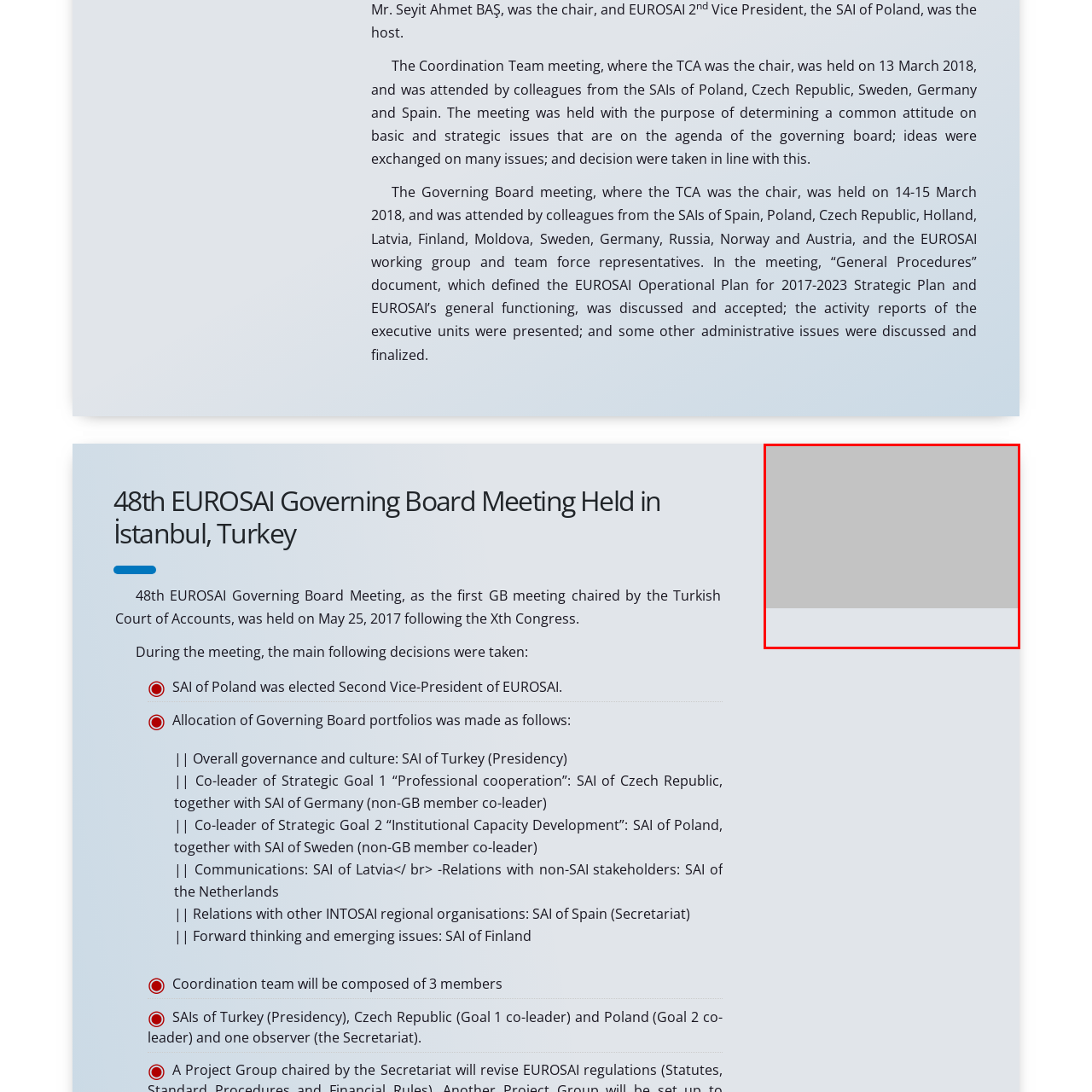Examine the portion within the green circle, What was the date of the 48th EUROSAI Governing Board Meeting? 
Reply succinctly with a single word or phrase.

May 25, 2017